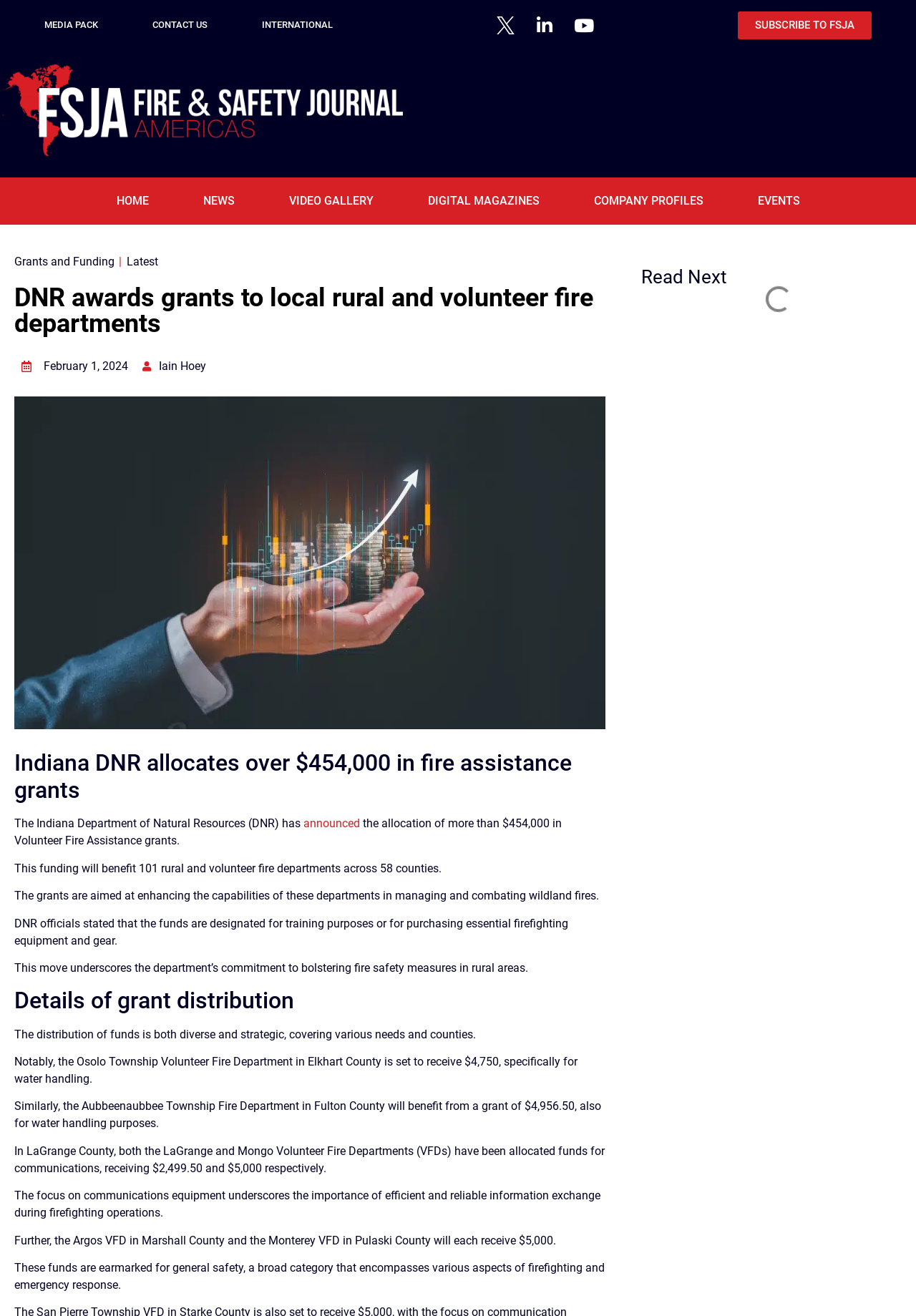Please specify the bounding box coordinates of the clickable section necessary to execute the following command: "Click on the 'Contact' link".

None